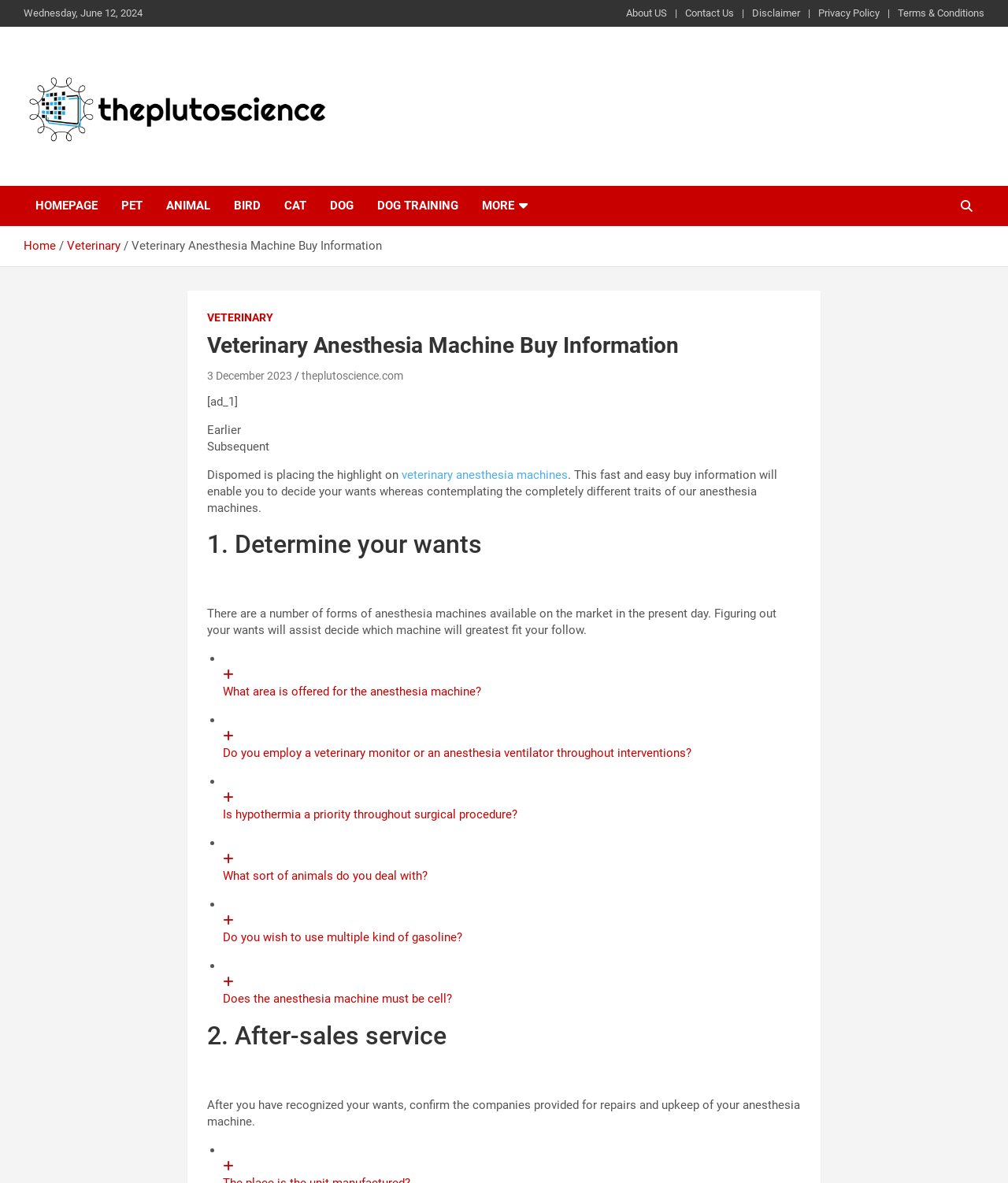Please indicate the bounding box coordinates of the element's region to be clicked to achieve the instruction: "Go to 'PET'". Provide the coordinates as four float numbers between 0 and 1, i.e., [left, top, right, bottom].

[0.109, 0.157, 0.153, 0.191]